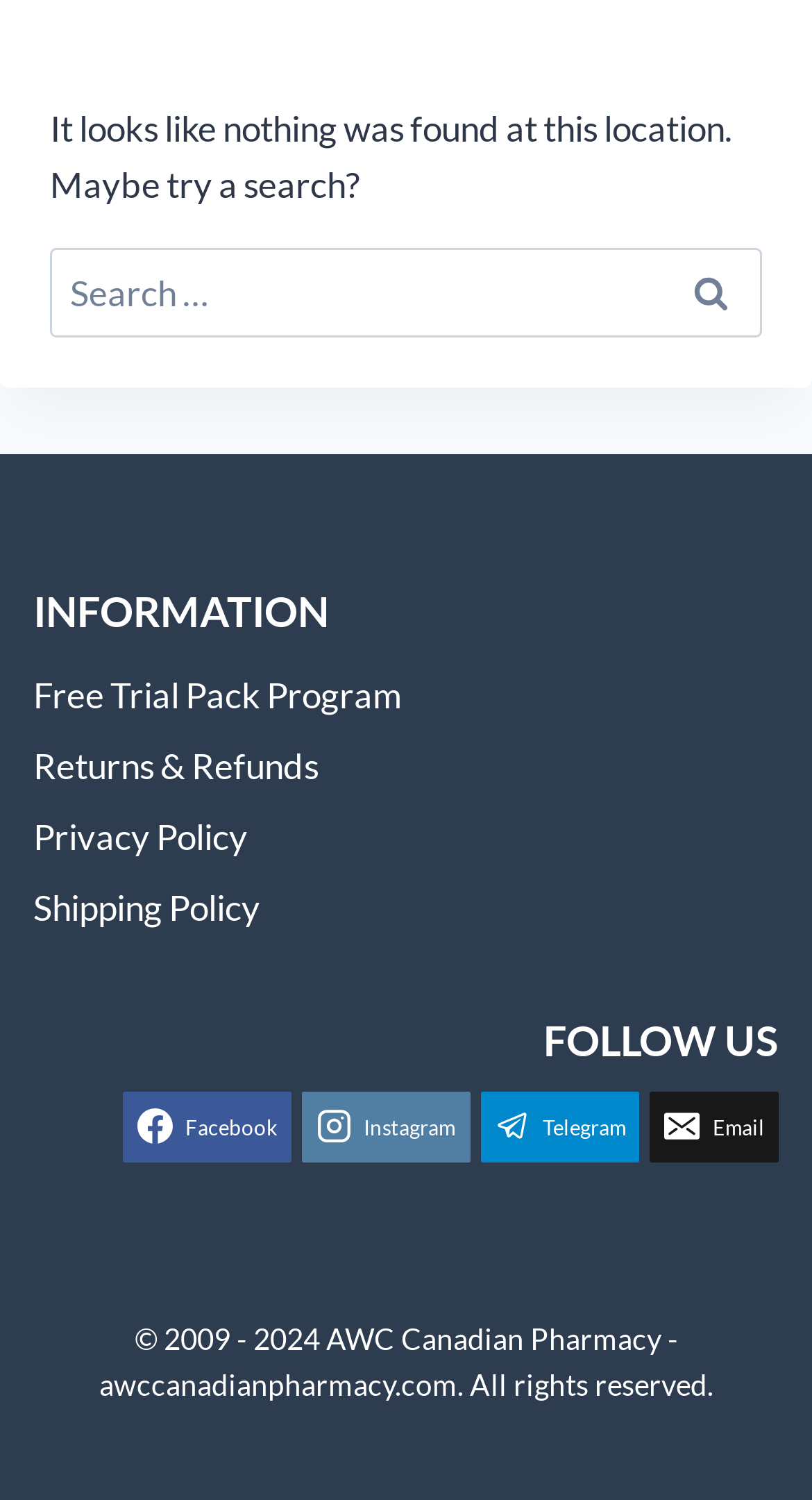Find and indicate the bounding box coordinates of the region you should select to follow the given instruction: "follow on Facebook".

[0.152, 0.727, 0.359, 0.774]